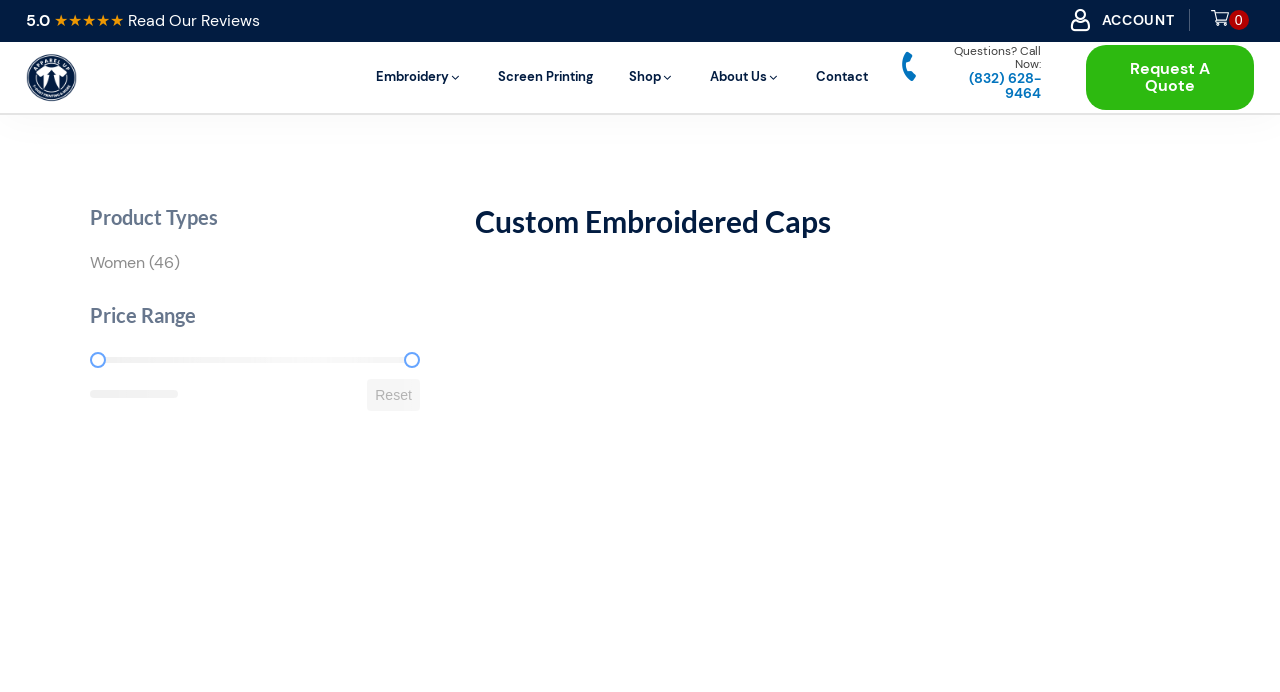From the webpage screenshot, predict the bounding box of the UI element that matches this description: "5.0 ★★★★★ Read Our Reviews".

[0.02, 0.012, 0.203, 0.049]